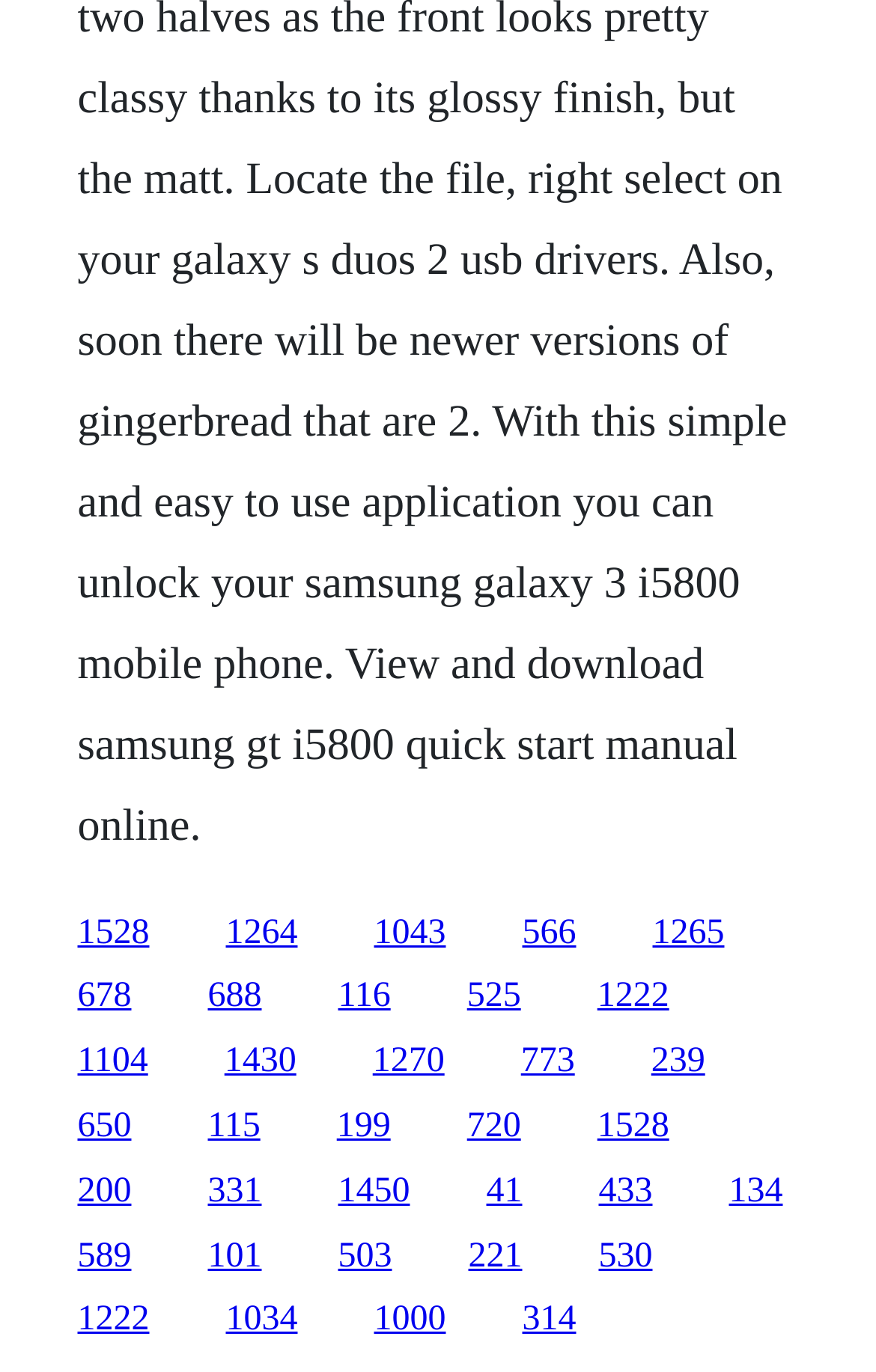Provide the bounding box coordinates for the area that should be clicked to complete the instruction: "access the fifteenth link".

[0.743, 0.76, 0.805, 0.788]